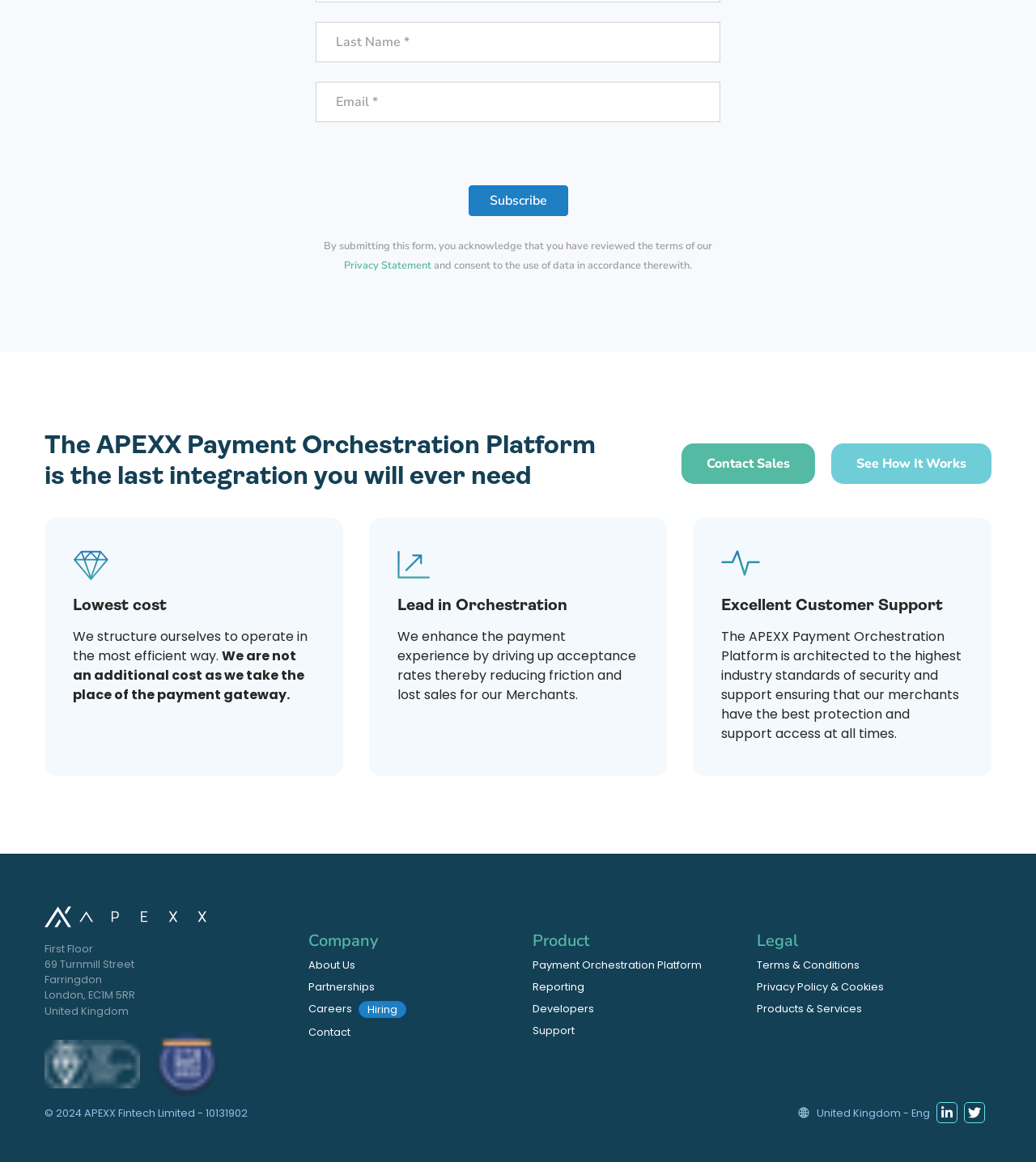Given the element description, predict the bounding box coordinates in the format (top-left x, top-left y, bottom-right x, bottom-right y). Make sure all values are between 0 and 1. Here is the element description: Products & Services

[0.73, 0.862, 0.832, 0.875]